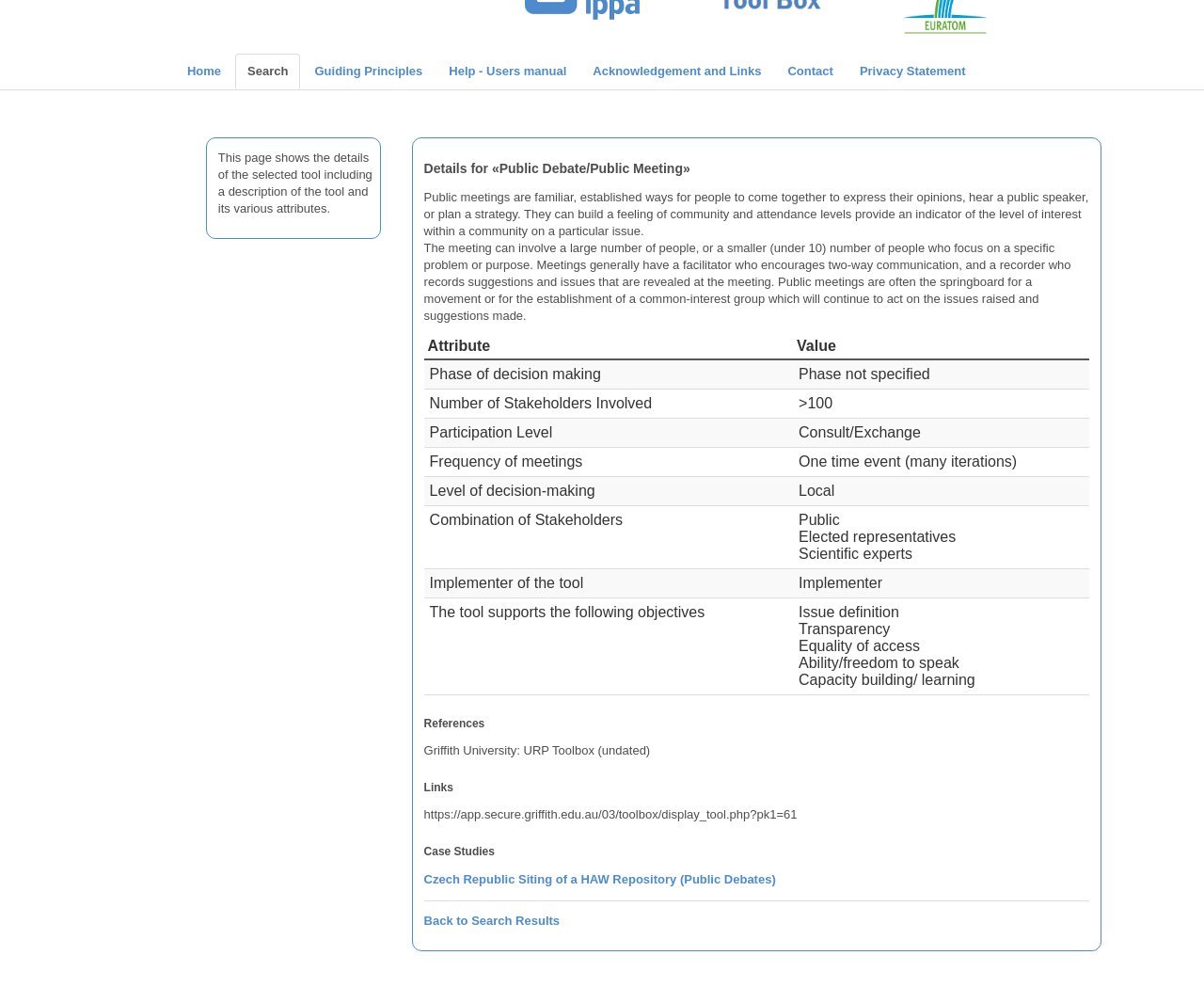Based on the provided description, "Guiding Principles", find the bounding box of the corresponding UI element in the screenshot.

[0.251, 0.054, 0.361, 0.09]